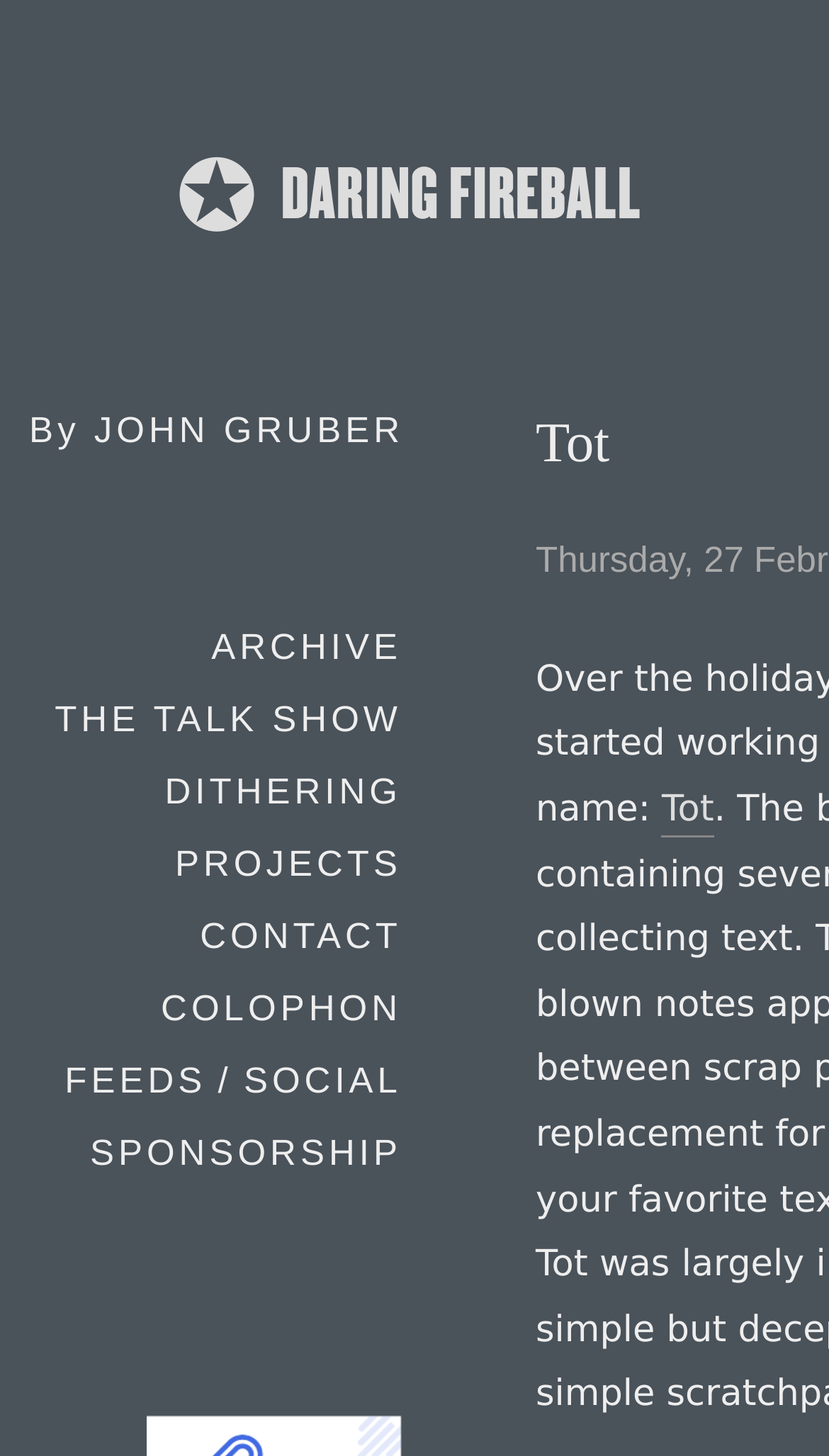Detail the various sections and features present on the webpage.

The webpage appears to be a blog or personal website, with a prominent header section at the top. The header features a logo image of "Daring Fireball" on the left, accompanied by a link with the same text. Below the logo, there is a byline that reads "By JOHN GRUBER".

The main navigation menu is located below the header, with seven links arranged vertically. The links are "ARCHIVE", "THE TALK SHOW", "DITHERING", "PROJECTS", "CONTACT", "COLOPHON", and "FEEDS / SOCIAL". These links are positioned near the center of the page, with a slight offset to the right.

On the right side of the page, there is a separate section that appears to be promoting a notepad app called "Tot", with a link to the app. This section is positioned near the middle of the page, slightly above the main navigation menu.

There are no visible images on the page apart from the "Daring Fireball" logo. The overall content of the page is text-heavy, with a focus on navigation and links to various sections of the website.